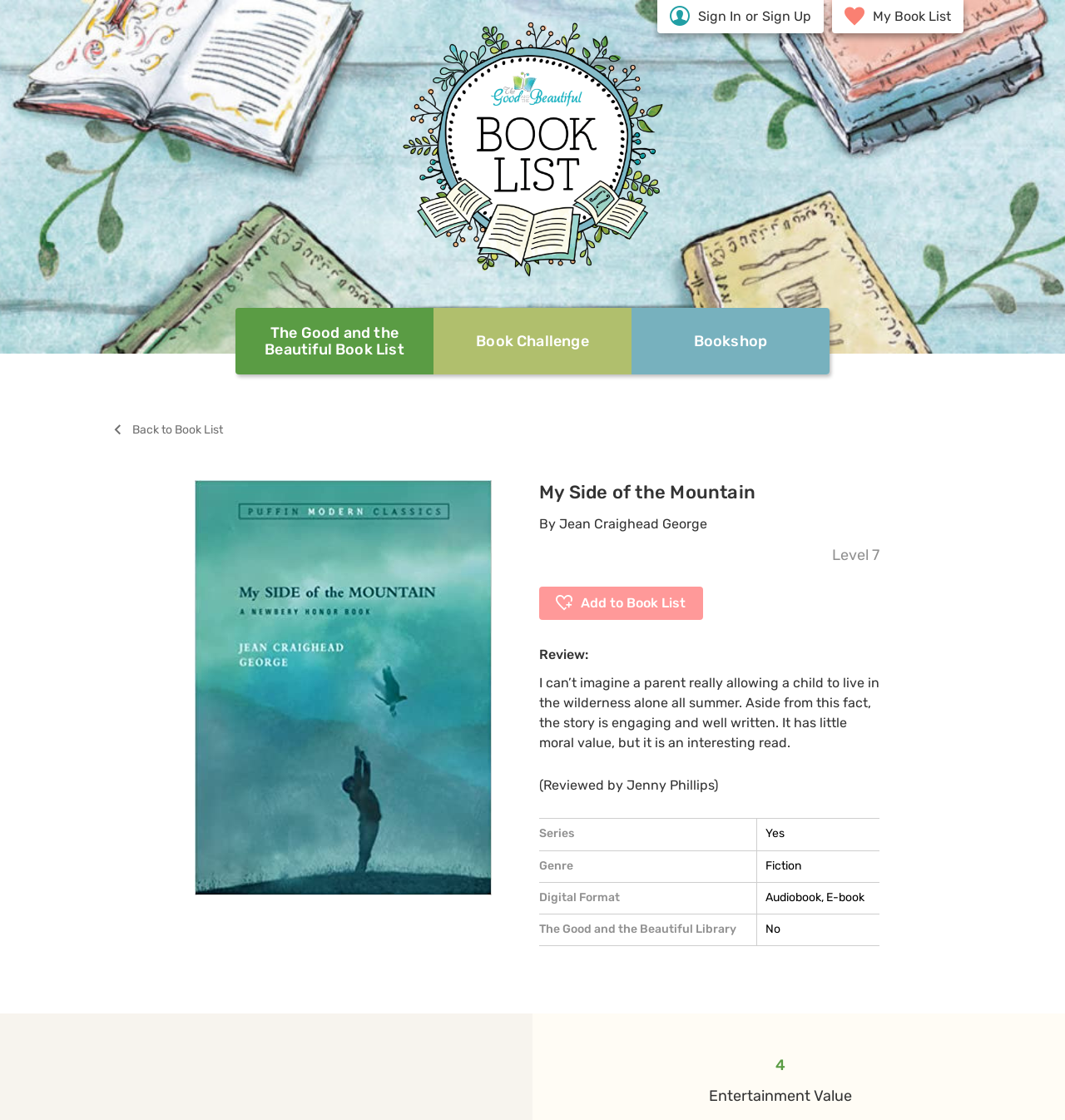Locate the bounding box coordinates of the segment that needs to be clicked to meet this instruction: "View 'My Book List'".

[0.82, 0.007, 0.893, 0.023]